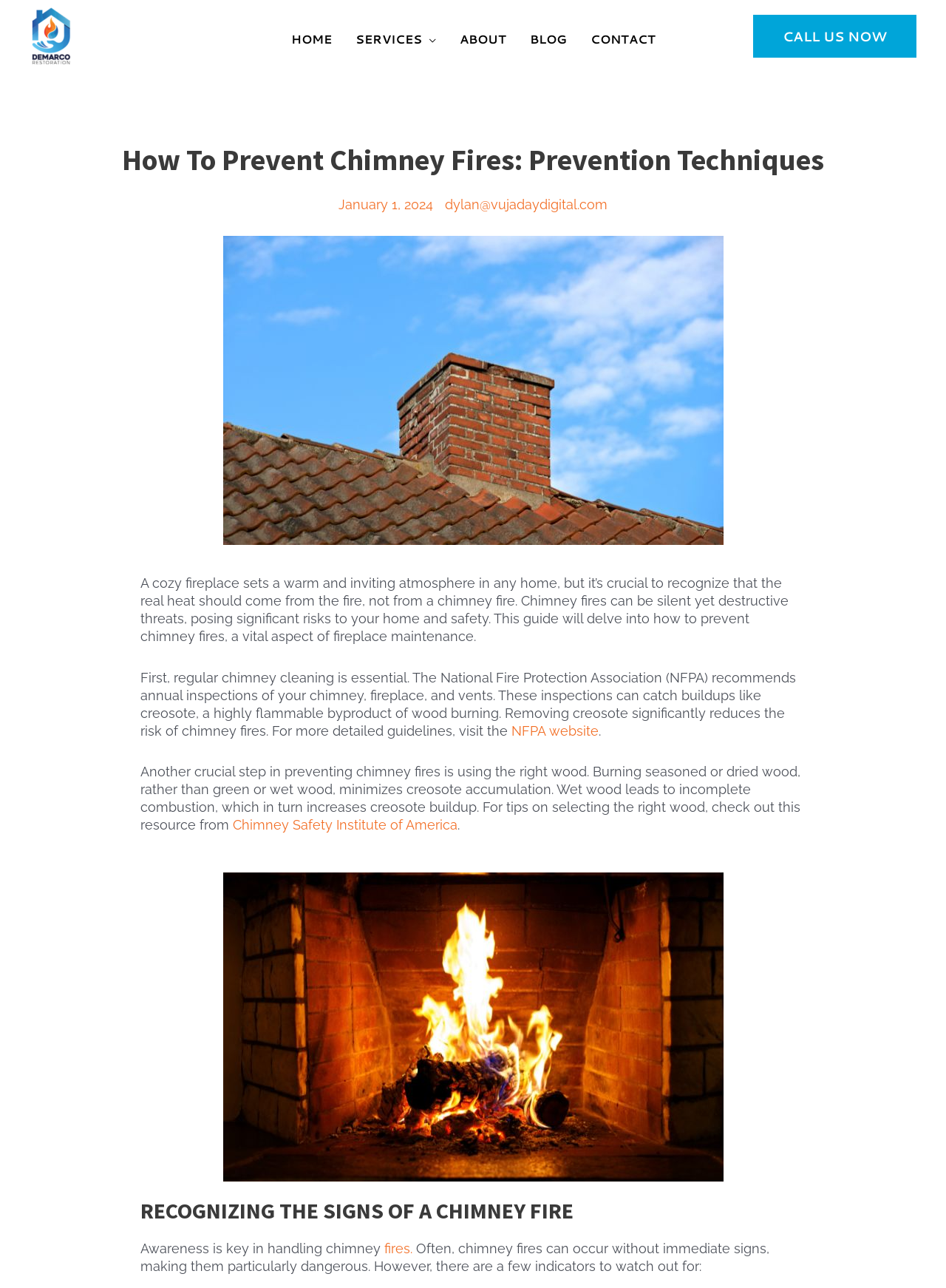Find the bounding box coordinates of the clickable area that will achieve the following instruction: "Check the resource from Chimney Safety Institute of America".

[0.242, 0.634, 0.484, 0.646]